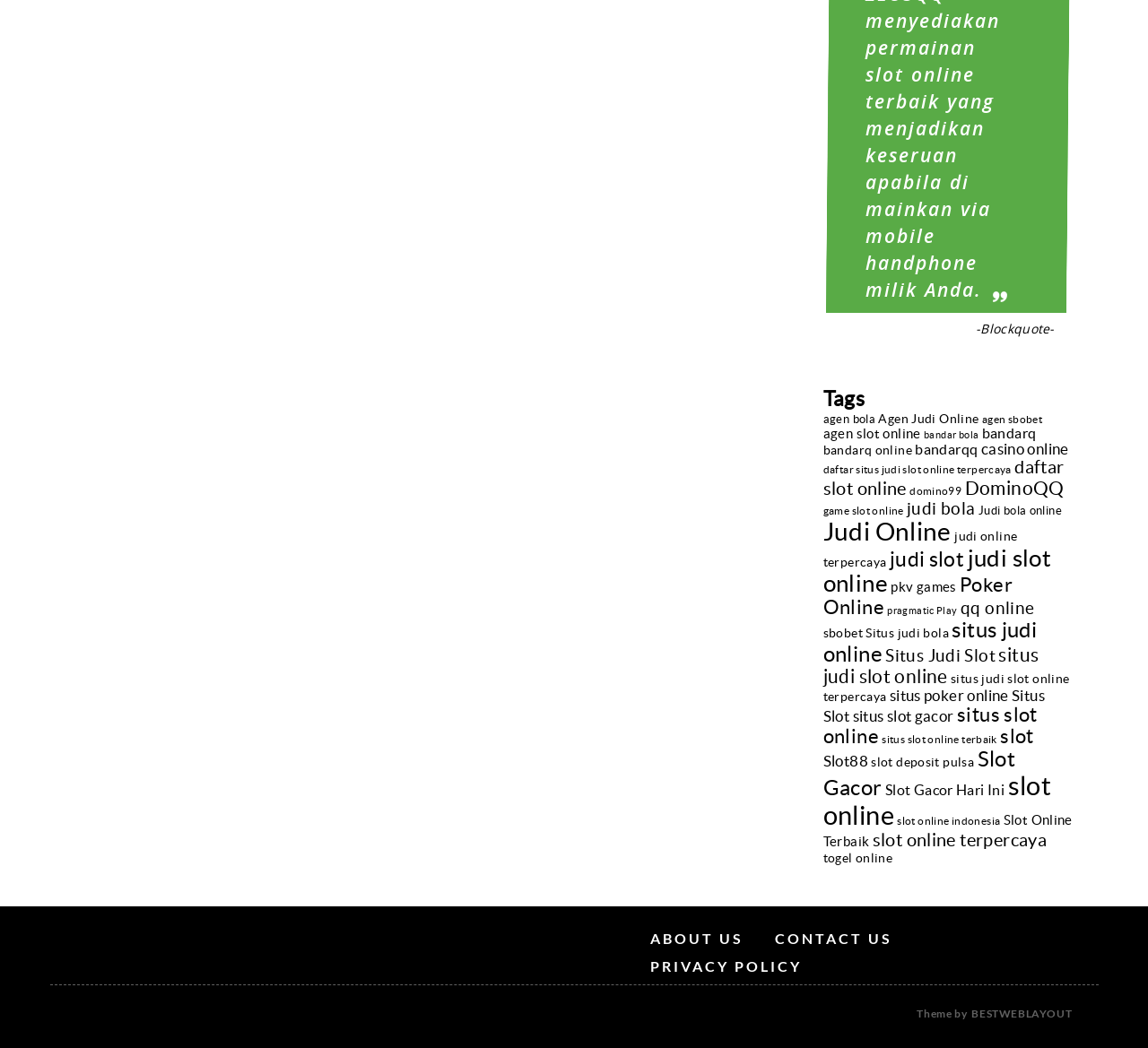Locate the bounding box coordinates of the clickable region necessary to complete the following instruction: "Check 'Situs Judi Slot'". Provide the coordinates in the format of four float numbers between 0 and 1, i.e., [left, top, right, bottom].

[0.771, 0.617, 0.867, 0.635]